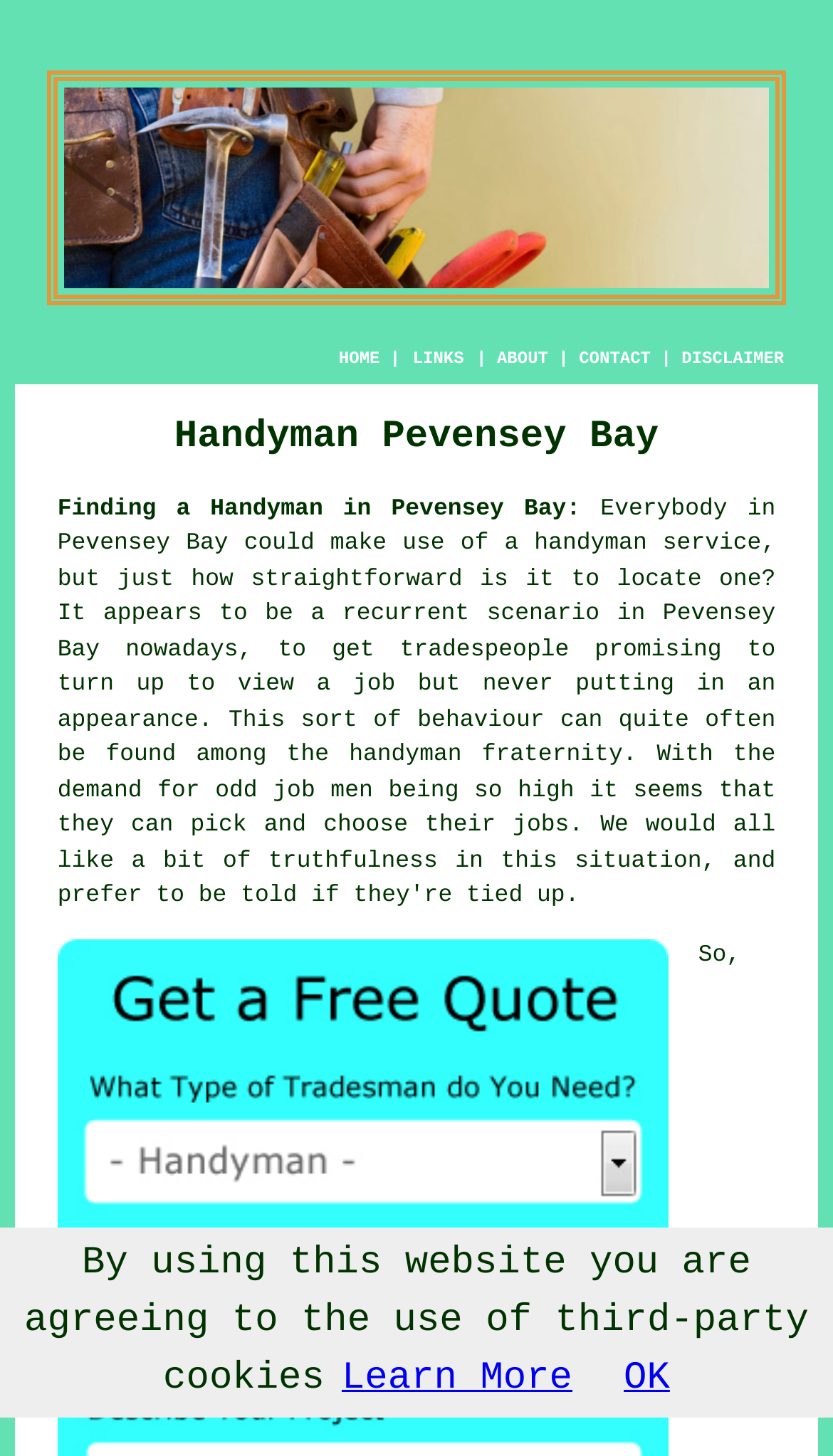Use a single word or phrase to answer the question:
Is there a disclaimer on the webpage?

Yes